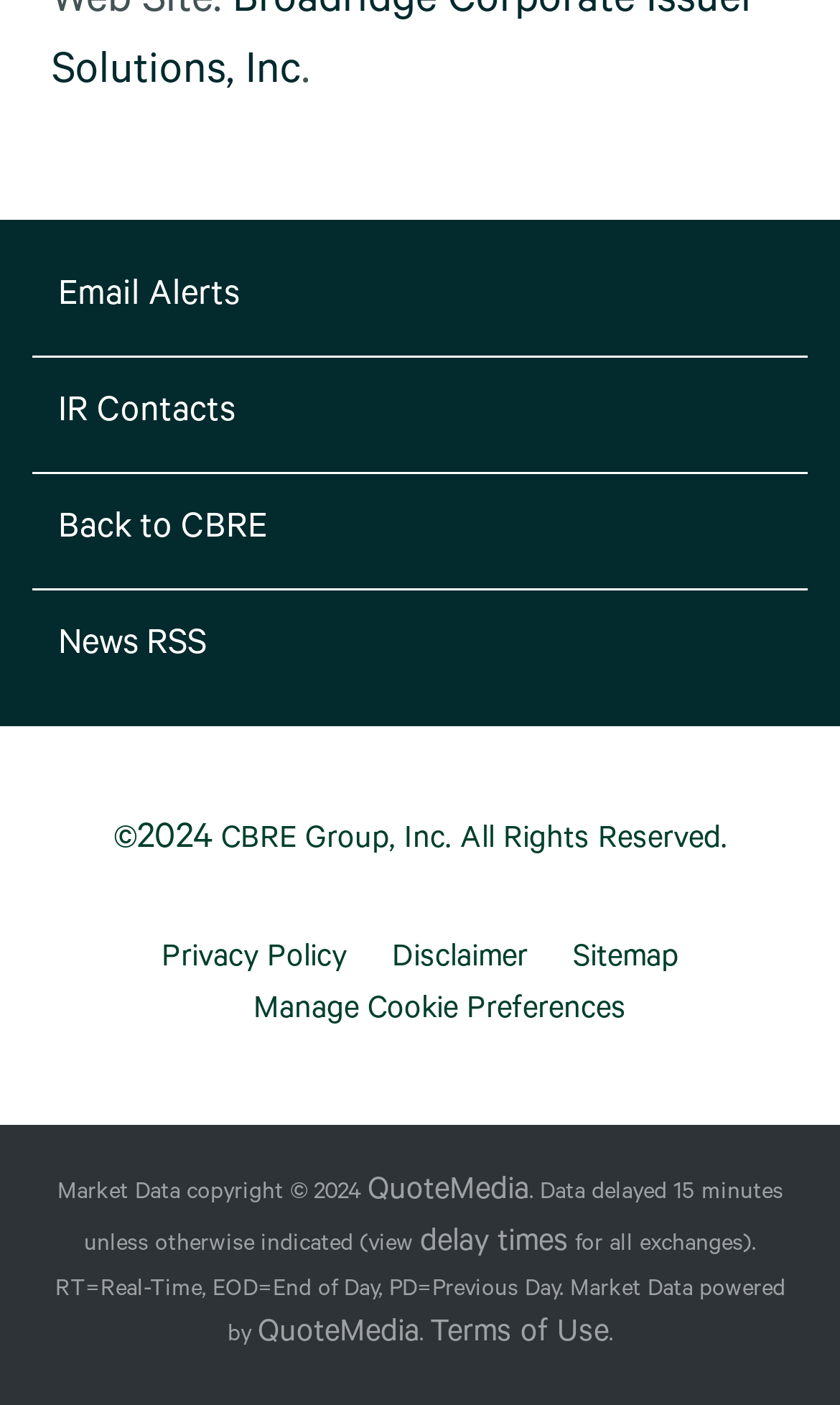Highlight the bounding box of the UI element that corresponds to this description: "Manage Cookie Preferences".

[0.301, 0.702, 0.745, 0.739]